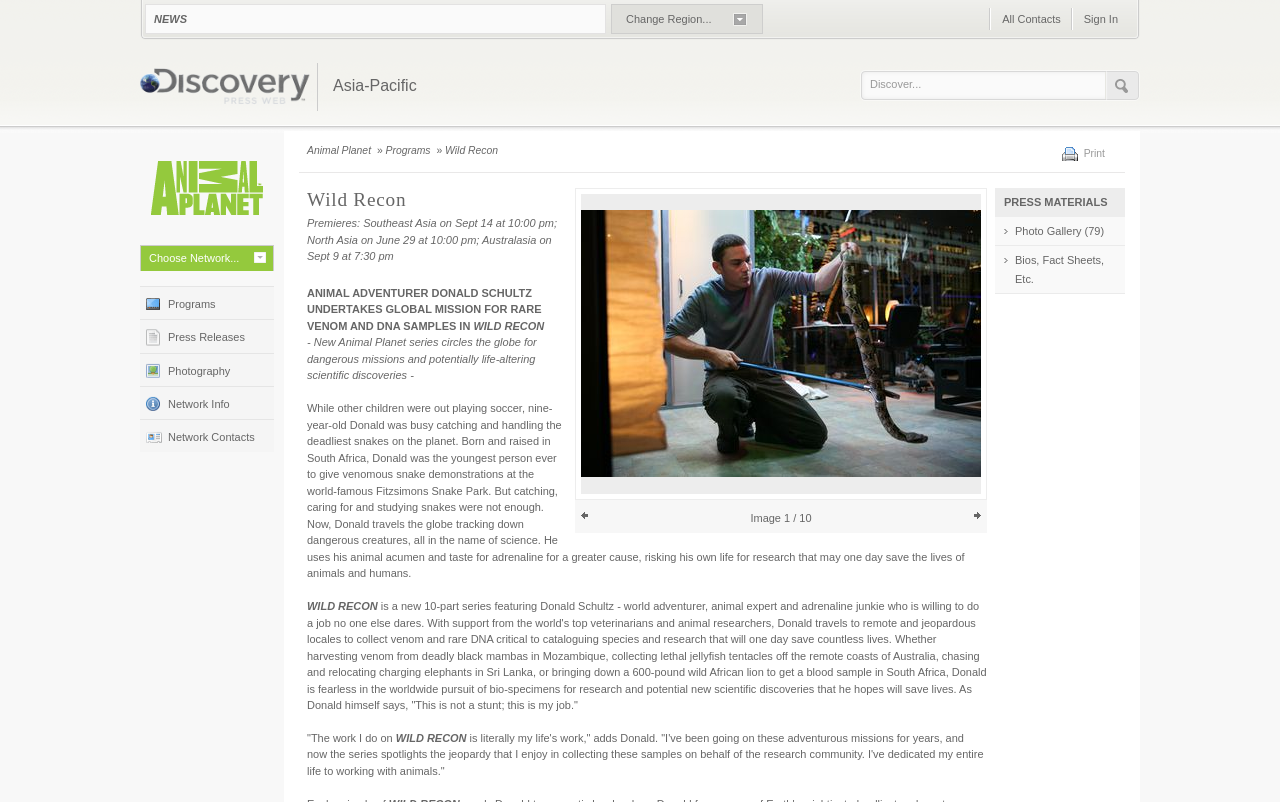Locate the UI element that matches the description Discovery Press Web in the webpage screenshot. Return the bounding box coordinates in the format (top-left x, top-left y, bottom-right x, bottom-right y), with values ranging from 0 to 1.

[0.109, 0.085, 0.242, 0.135]